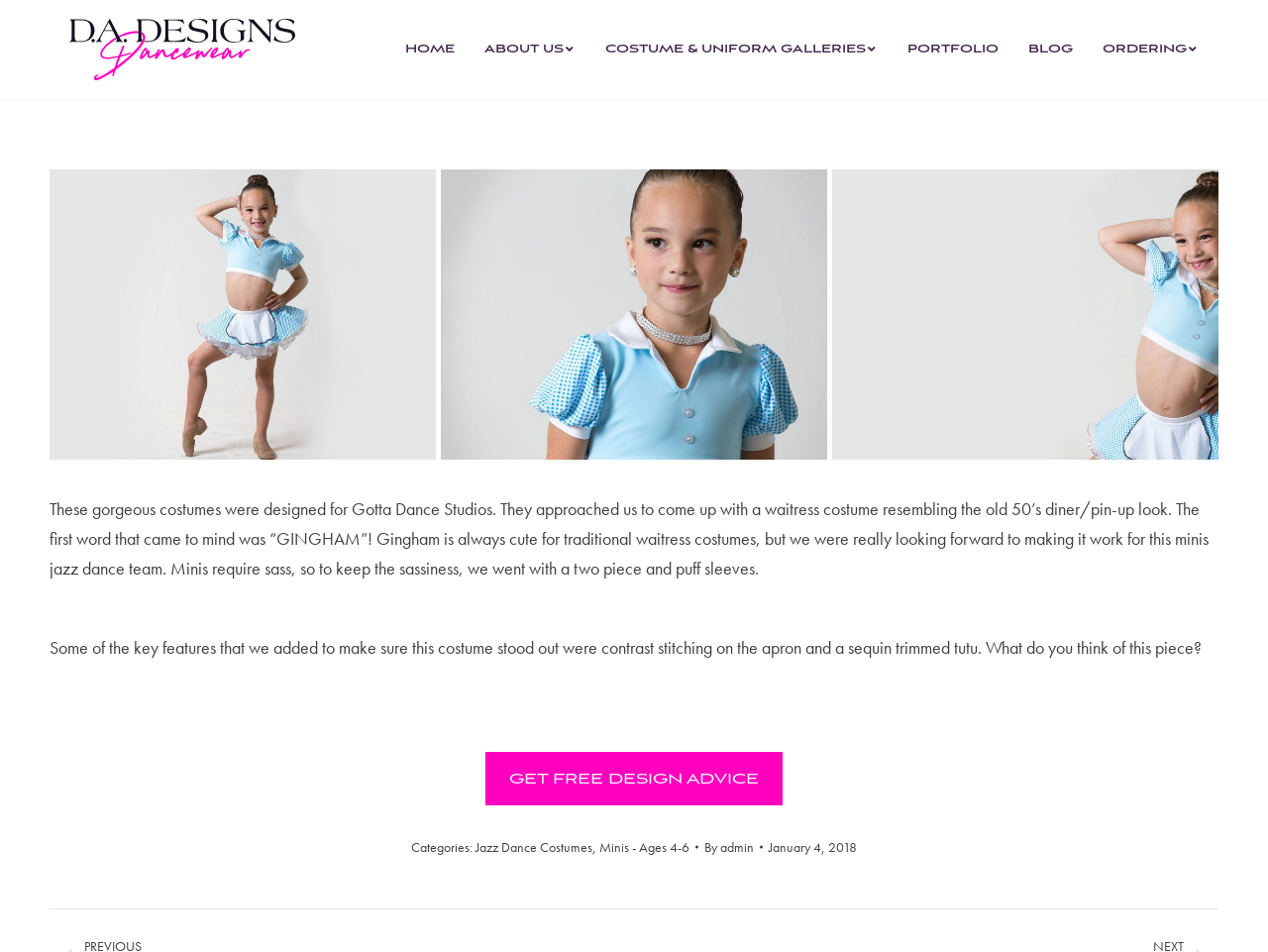Find and provide the bounding box coordinates for the UI element described with: "title="Minis-Jazz-Costume_Light-Blue-Waitress-Puff-Sleeves"".

[0.348, 0.178, 0.652, 0.482]